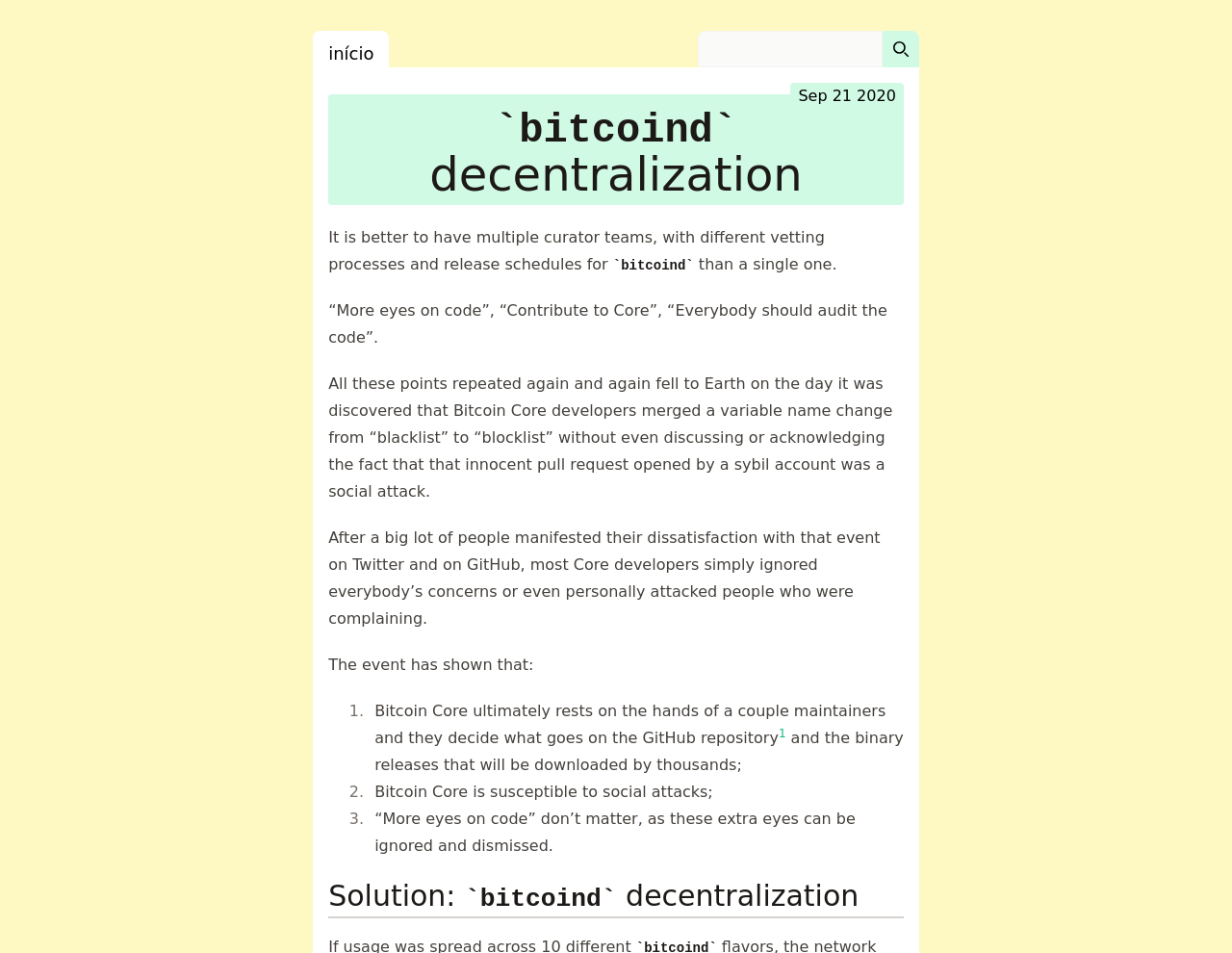Give a detailed account of the webpage's layout and content.

The webpage is about the decentralization of `bitcoind`. At the top, there is a navigation section with a link to "início" (home) and a search box with a "Search" button. Below this section, there is a heading that repeats the title of the webpage, "`bitcoind` decentralization".

The main content of the webpage is a series of paragraphs discussing the importance of decentralization in `bitcoind`. The text explains that having multiple curator teams with different vetting processes and release schedules is better than having a single one. It also mentions that the phrase "More eyes on code" is not enough, as it can be ignored and dismissed.

The webpage also includes a list of three points, marked with numbers, that summarize the issues with the current state of `bitcoind`. The first point states that Bitcoin Core ultimately rests on the hands of a couple of maintainers who decide what goes on the GitHub repository. The second point notes that Bitcoin Core is susceptible to social attacks. The third point emphasizes that having more eyes on the code does not matter if they can be ignored and dismissed.

At the bottom of the webpage, there is a heading that reads "Solution: `bitcoind` decentralization", which suggests that the webpage is proposing a solution to the issues discussed earlier.